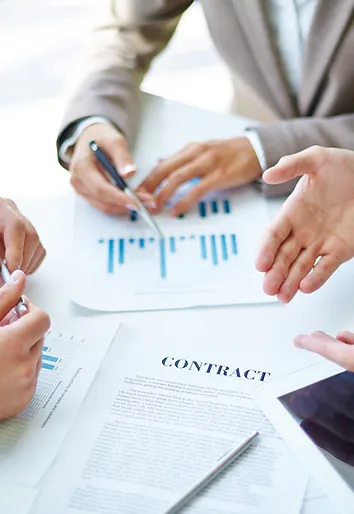What are the charts and graphs for?
Identify the answer in the screenshot and reply with a single word or phrase.

Data analysis